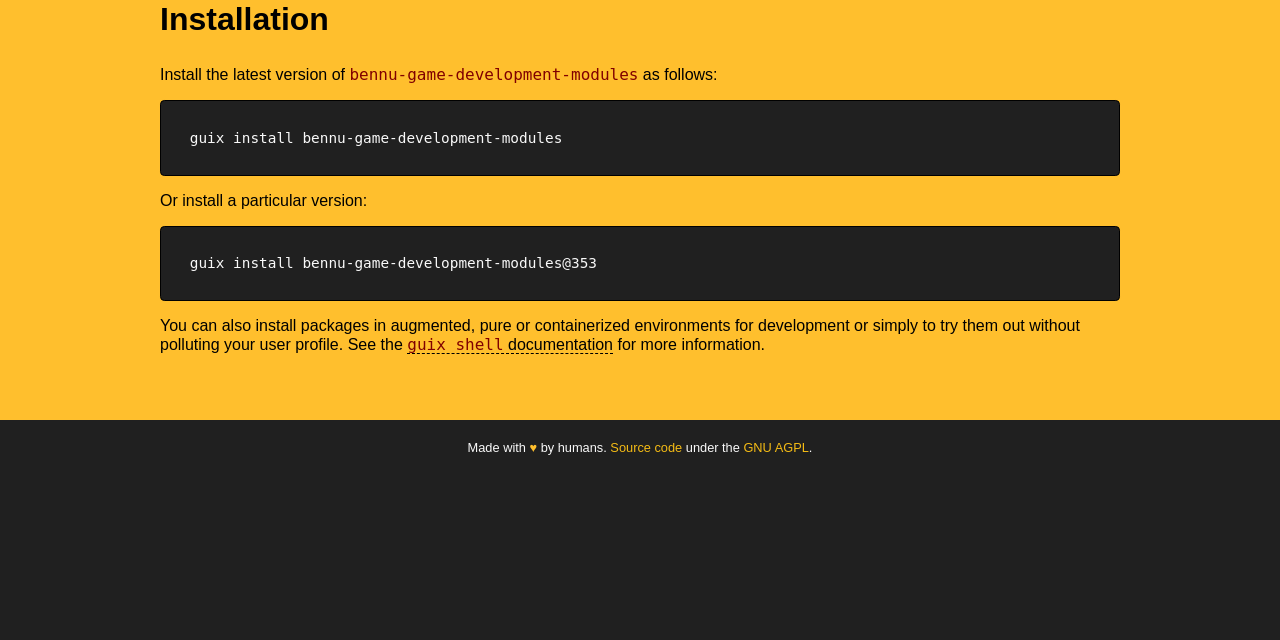Predict the bounding box of the UI element that fits this description: "Source code".

[0.477, 0.688, 0.533, 0.711]